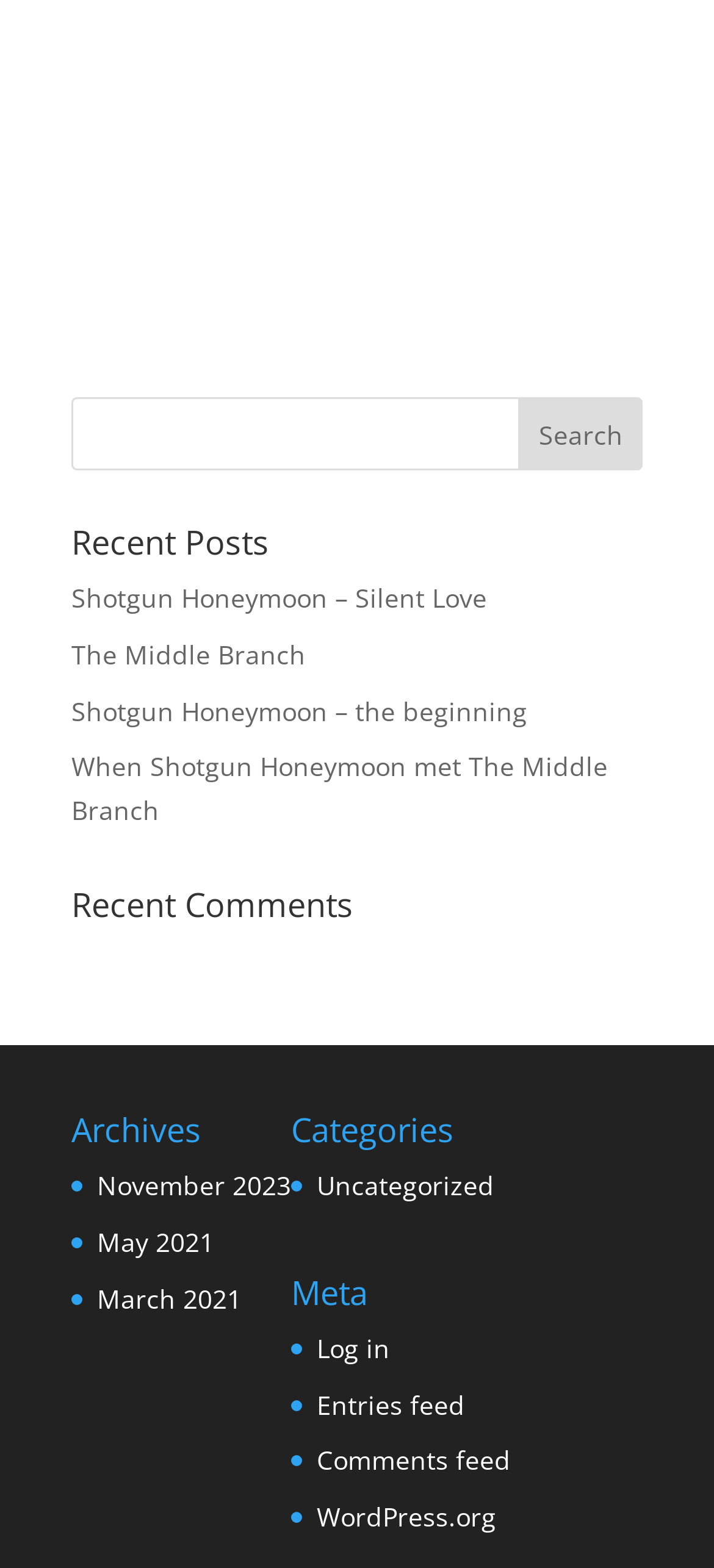With reference to the image, please provide a detailed answer to the following question: How many recent posts are displayed?

Under the 'Recent Posts' heading, there are four links to individual posts, indicating that four recent posts are displayed on the webpage.